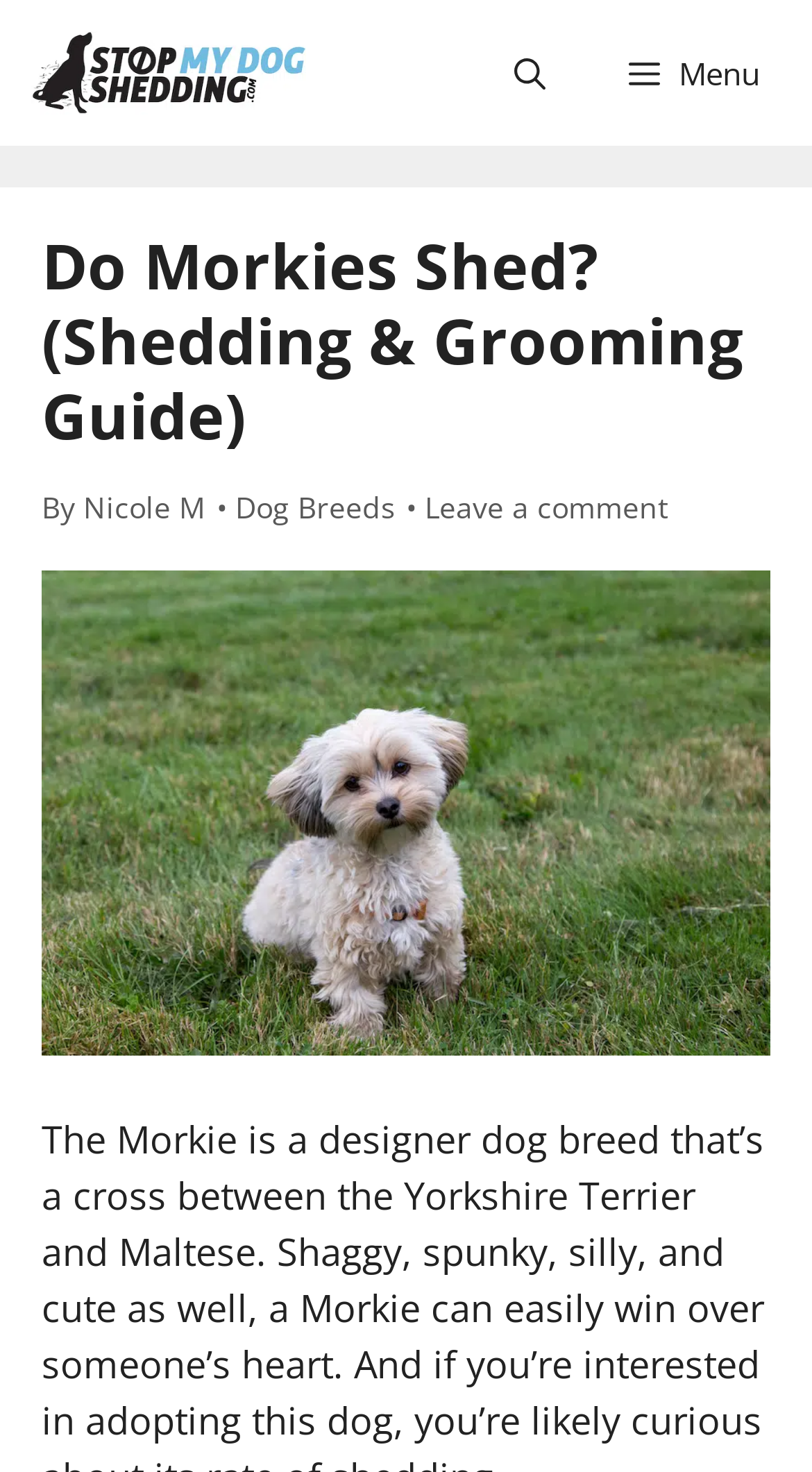Find the bounding box coordinates for the HTML element described as: "title="Stop My Dog Shedding"". The coordinates should consist of four float values between 0 and 1, i.e., [left, top, right, bottom].

[0.038, 0.007, 0.377, 0.092]